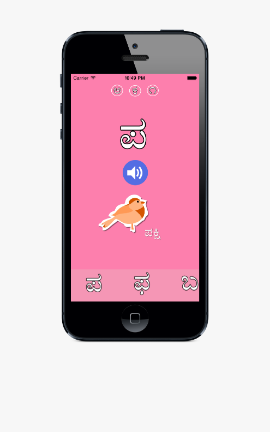Offer a detailed caption for the image presented.

The image displays a mobile application interface designed for teaching Kannada alphabets. Set against a bright pink background, the screen prominently features the number "3" along with a colorful illustration of a bird. A sound icon is also present, suggesting the availability of audio to accompany the visual content. The layout includes several instances of the number "3" at the bottom, likely reinforcing recognition and repetition for young learners. This educational app aims to create an interactive and engaging experience for children, integrating fun visuals and sound to enhance language learning.